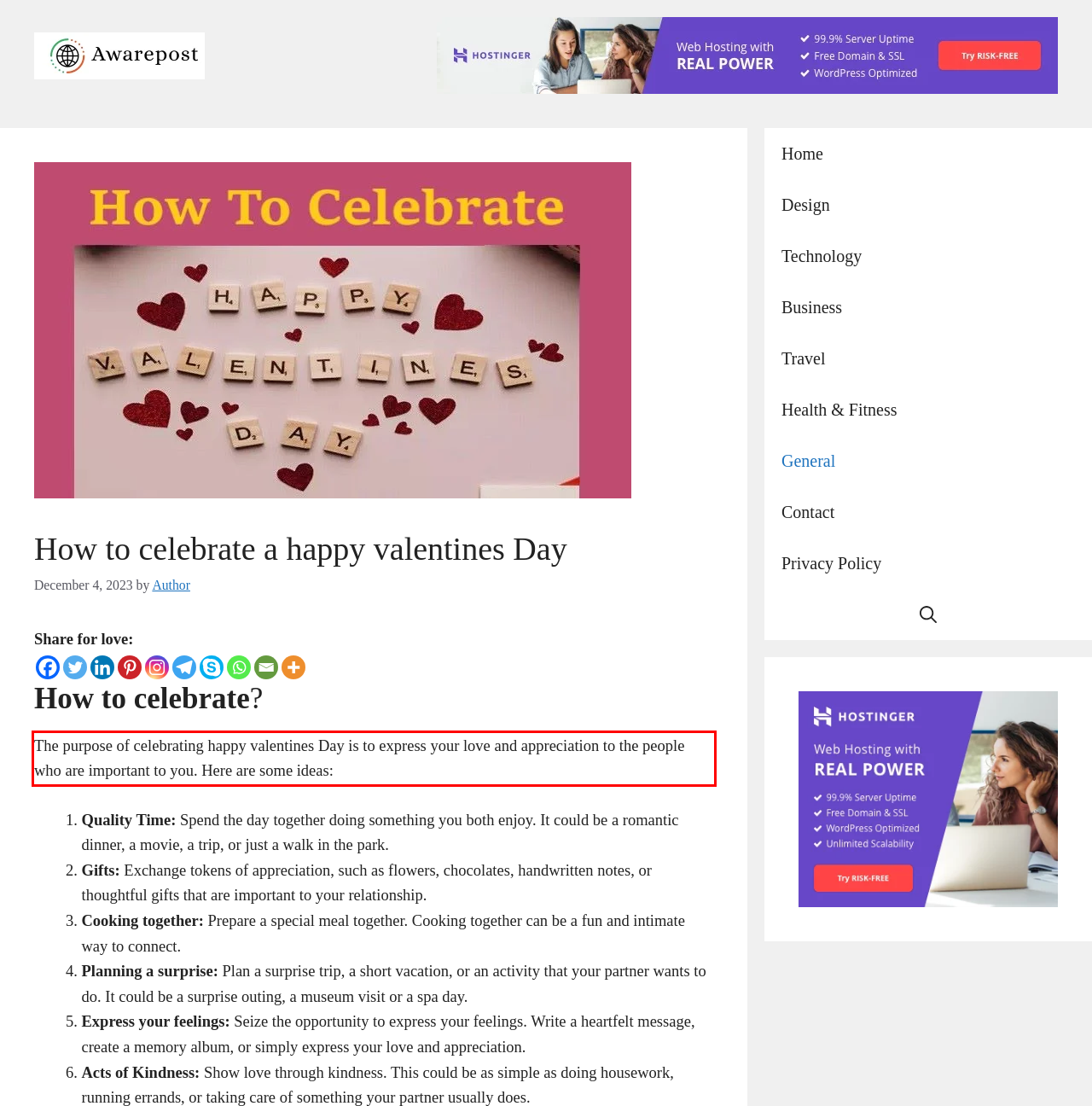From the given screenshot of a webpage, identify the red bounding box and extract the text content within it.

The purpose of celebrating happy valentines Day is to express your love and appreciation to the people who are important to you. Here are some ideas: